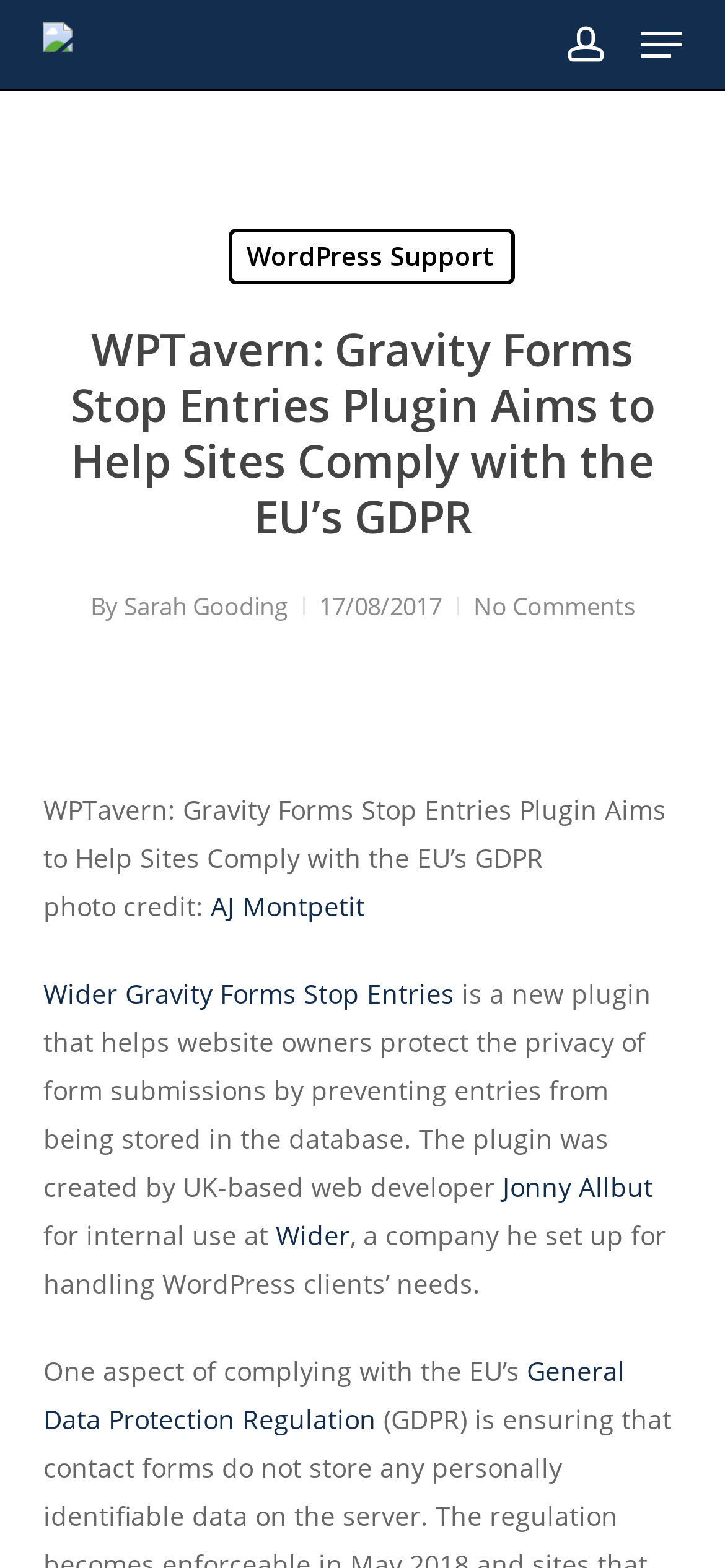What is the company that Jonny Allbut set up for handling WordPress clients’ needs?
Please use the image to provide a one-word or short phrase answer.

Wider